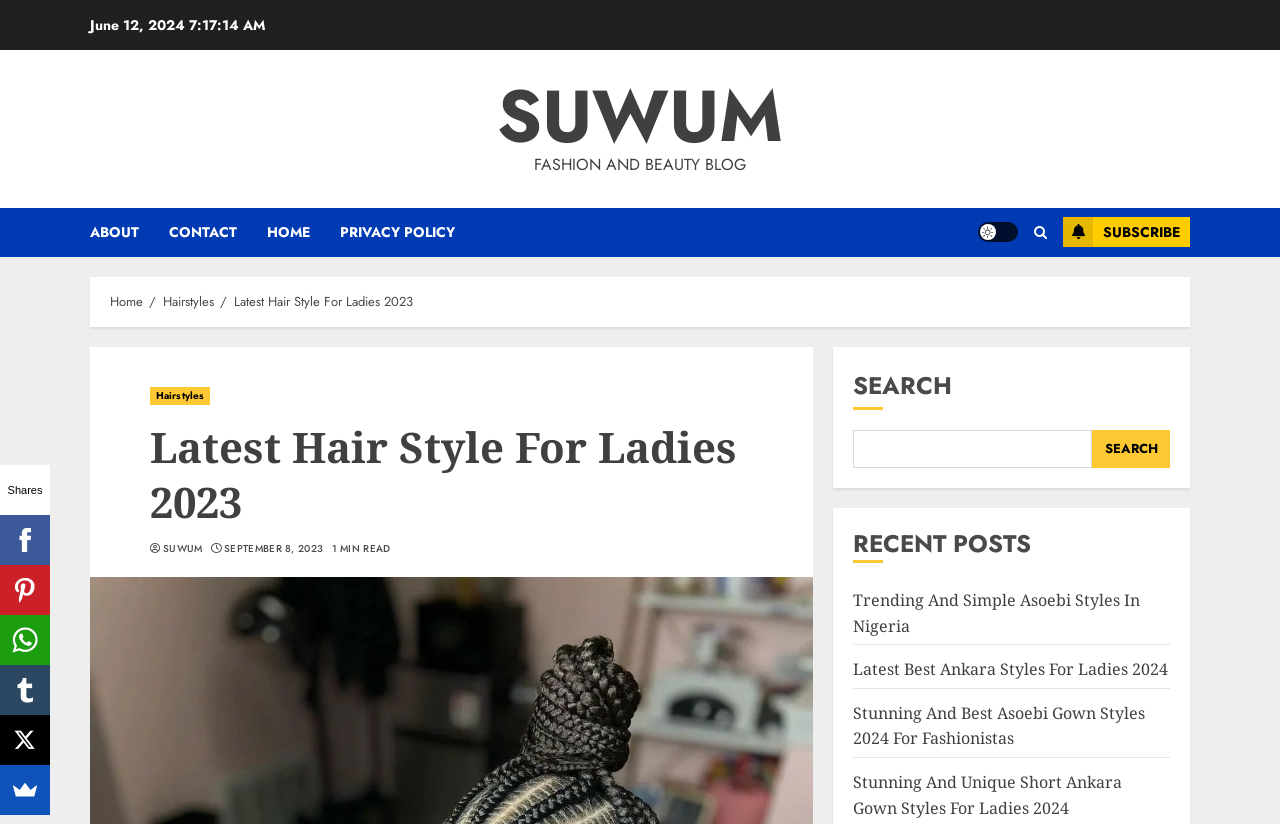Describe all visible elements and their arrangement on the webpage.

The webpage is about the latest hair styles for ladies in 2023, featuring different types of hairstyles. At the top left, there is a date "June 12, 2024" and a link "SUWUM" next to it. Below these elements, there is a header section with links to "ABOUT", "CONTACT", "HOME", and "PRIVACY POLICY". On the right side of the header section, there is a light/dark button and a subscribe button.

Below the header section, there is a navigation section with breadcrumbs, showing the current page "Latest Hair Style For Ladies 2023" as part of a hierarchy under "Home" and "Hairstyles". 

The main content area has a heading "Latest Hair Style For Ladies 2023" and a link to "Hairstyles" below it. There is also a link to "SUWUM" and a date "SEPTEMBER 8, 2023" with a "1 MIN READ" label. 

On the right side of the main content area, there is a search box with a "SEARCH" button. Below the search box, there is a section titled "RECENT POSTS" with four links to recent articles about fashion and beauty.

At the bottom left, there are social media links to Facebook, Pinterest, WhatsApp, Tumblr, and X, each with an accompanying image.